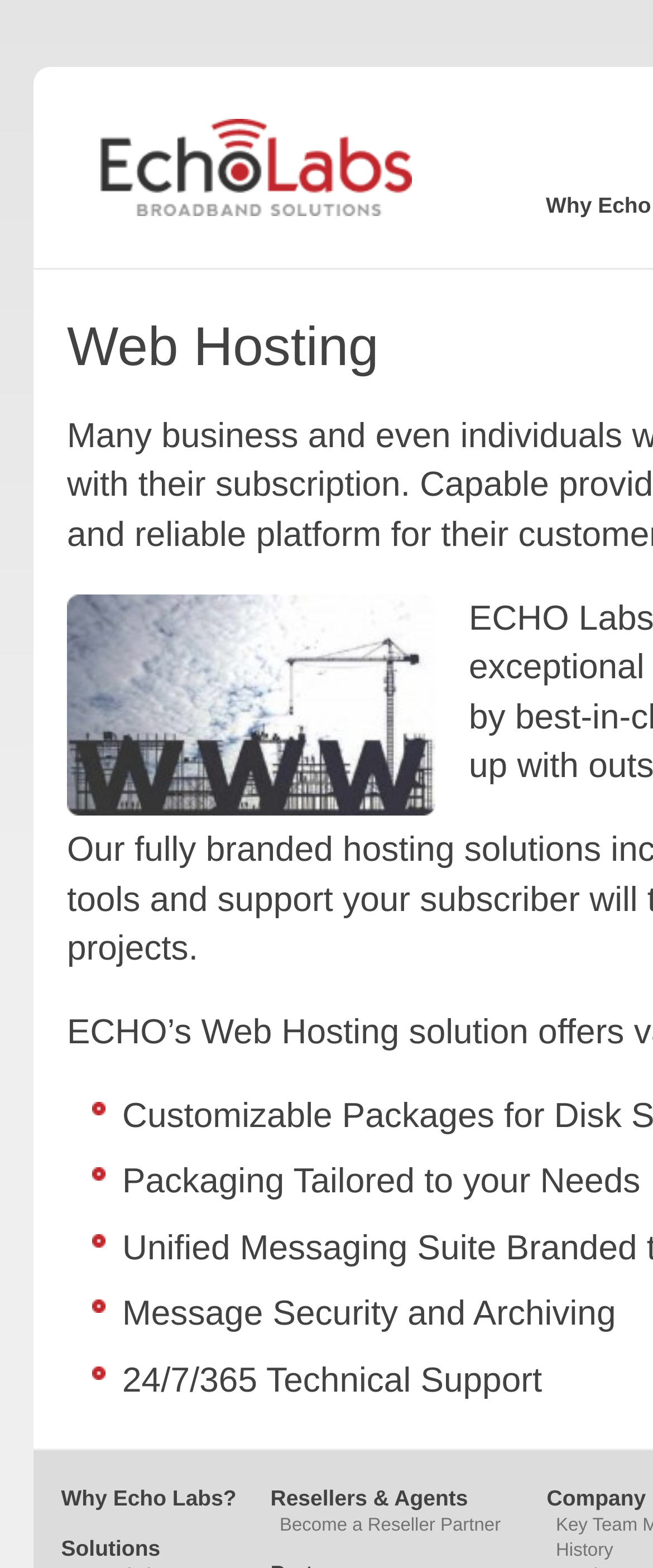Provide a single word or phrase answer to the question: 
What is one section of the company's history?

History